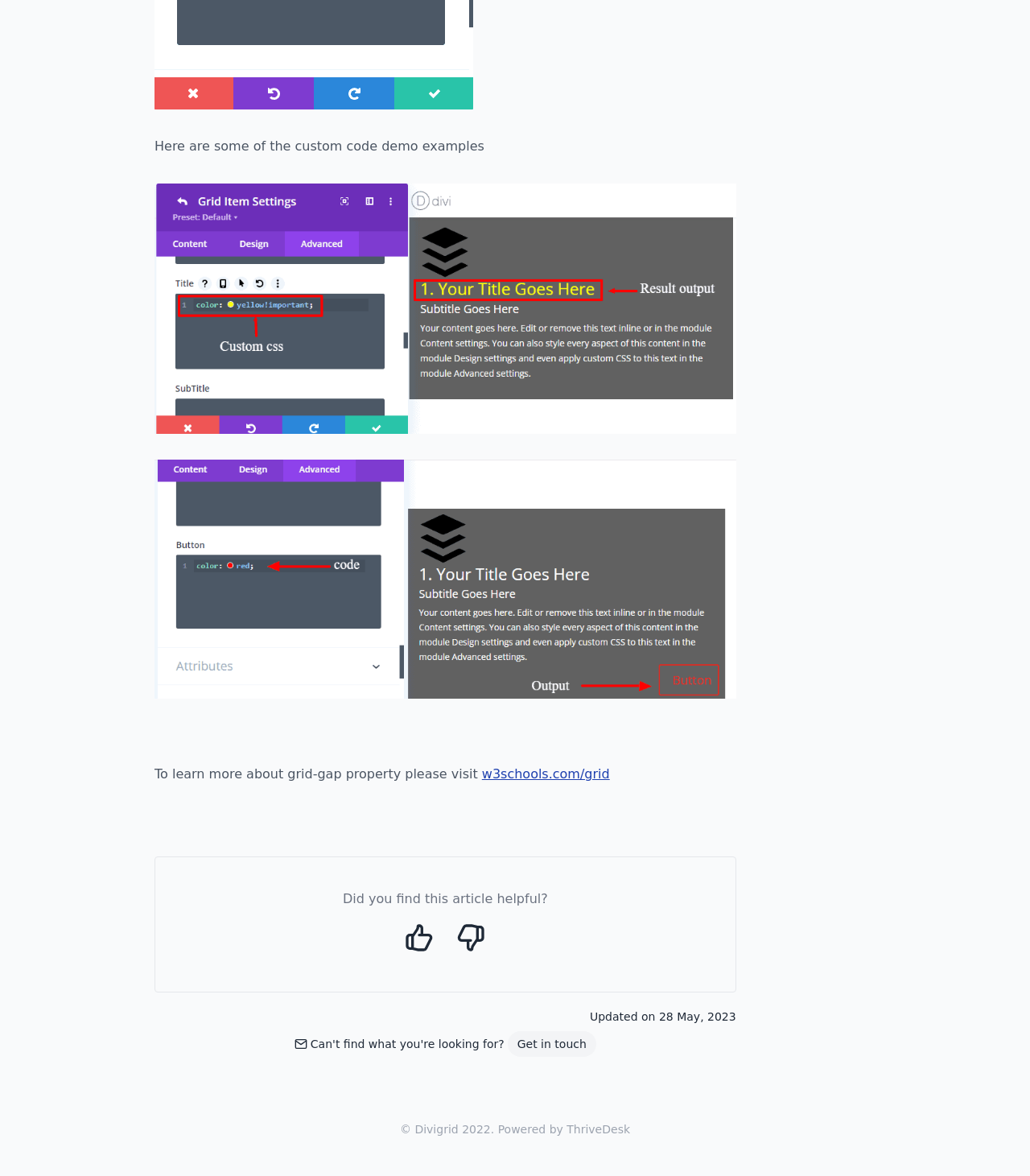What is the date of the last update?
Based on the screenshot, answer the question with a single word or phrase.

28 May, 2023